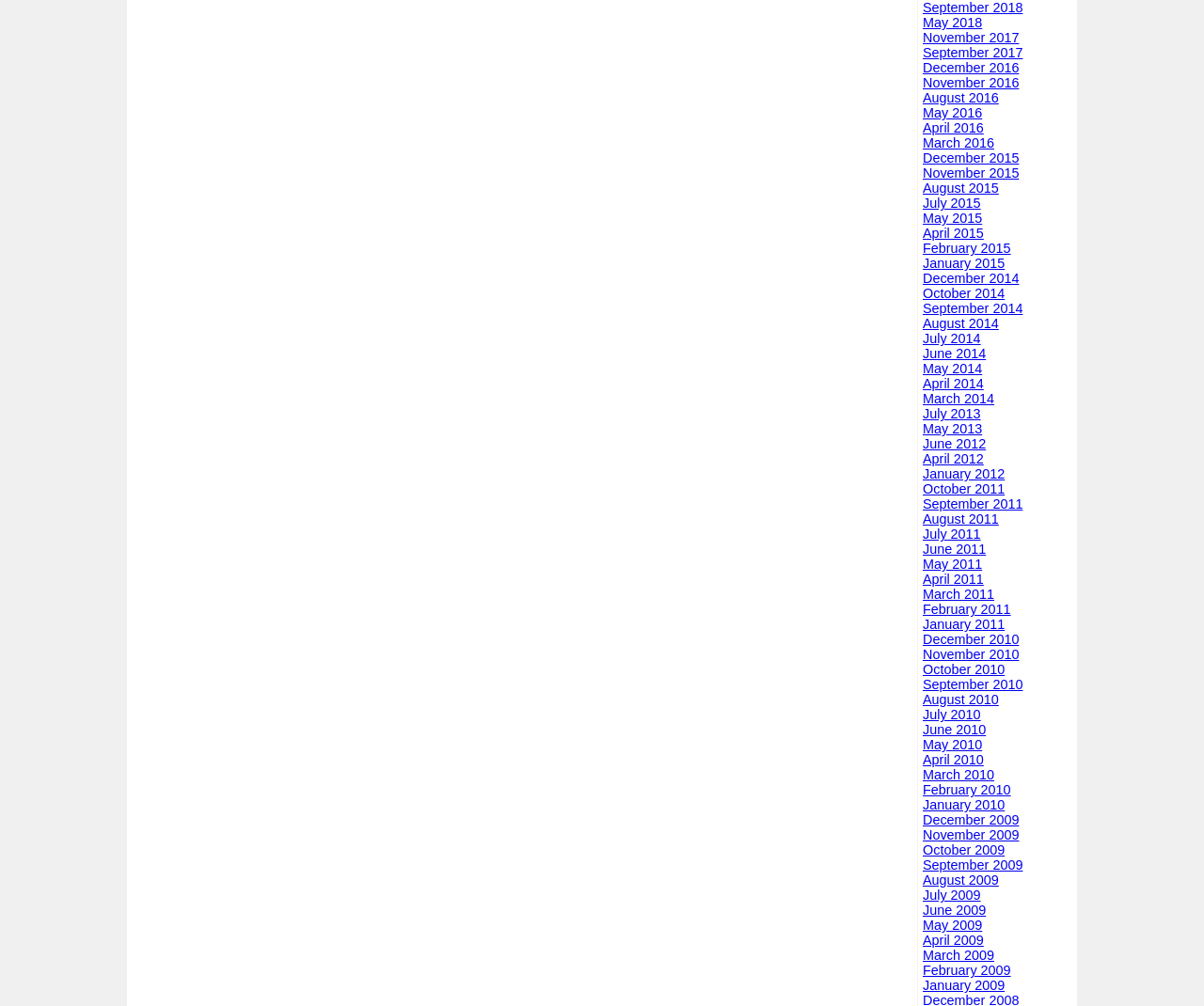Specify the bounding box coordinates of the region I need to click to perform the following instruction: "View May 2018". The coordinates must be four float numbers in the range of 0 to 1, i.e., [left, top, right, bottom].

[0.766, 0.015, 0.816, 0.03]